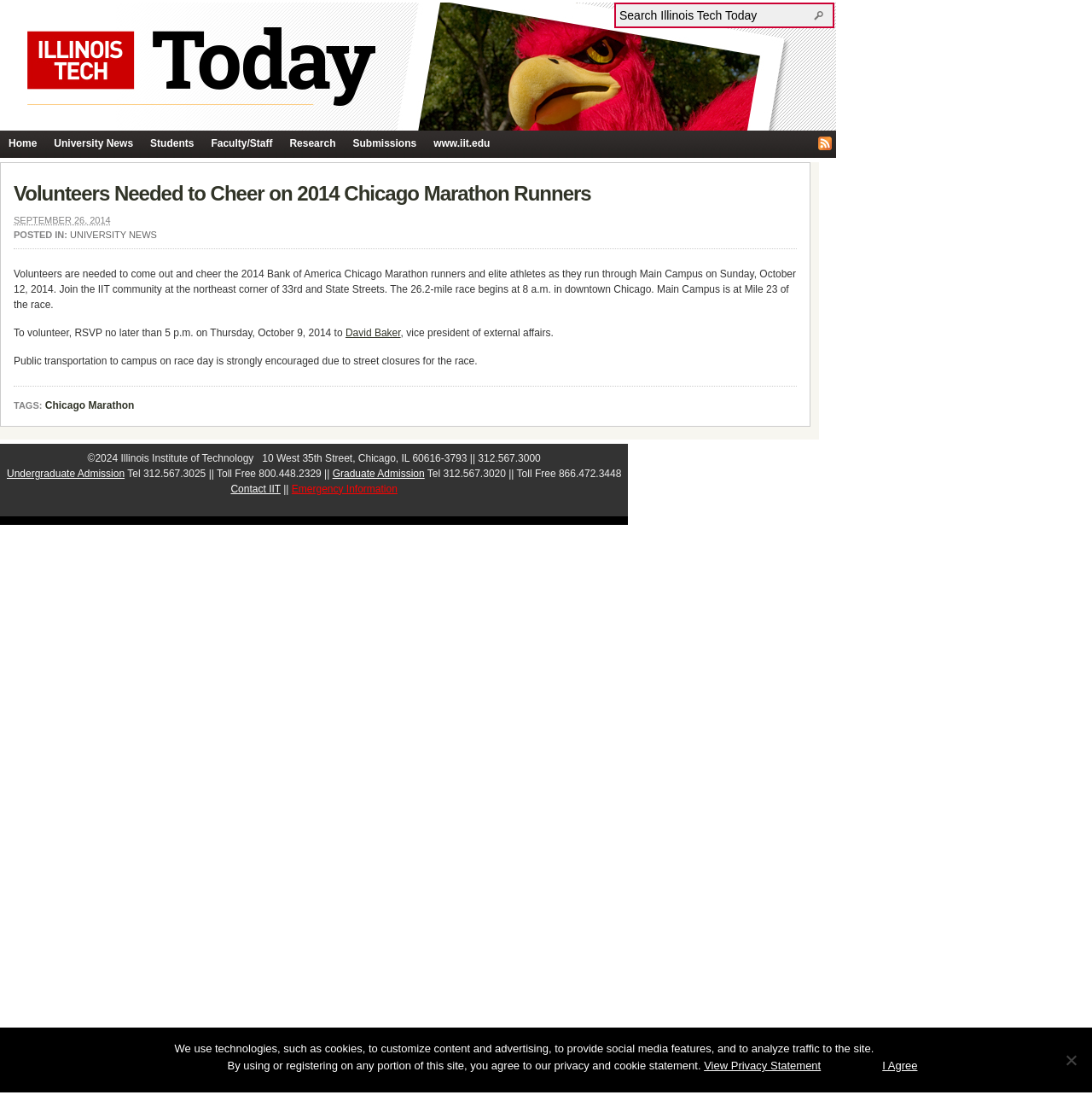Who should be contacted to RSVP for volunteering?
Using the information presented in the image, please offer a detailed response to the question.

I found the answer by reading the text content of the webpage, specifically the sentence that mentions 'To volunteer, RSVP no later than 5 p.m. on Thursday, October 9, 2014 to David Baker, vice president of external affairs.'